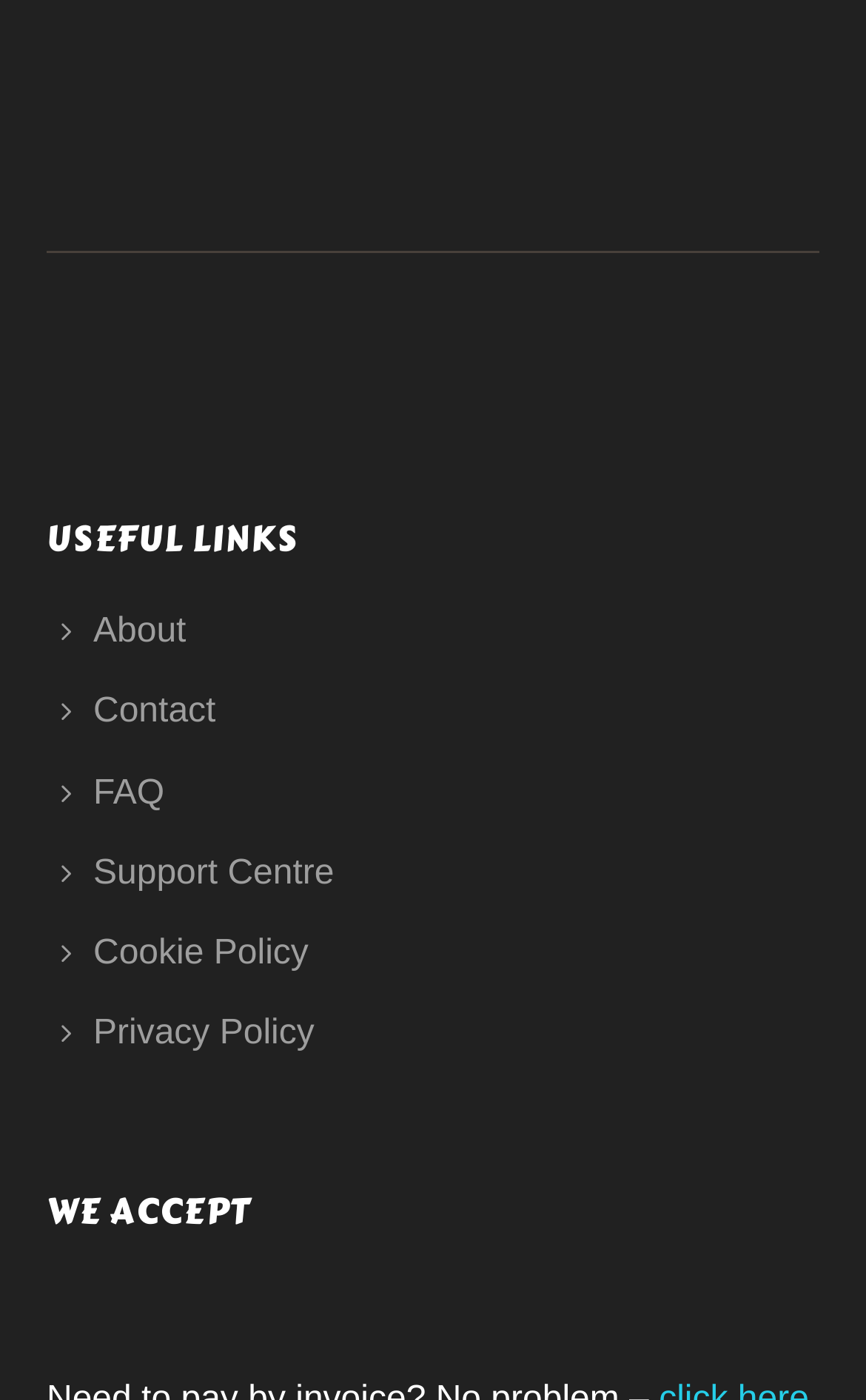From the given element description: "Contact", find the bounding box for the UI element. Provide the coordinates as four float numbers between 0 and 1, in the order [left, top, right, bottom].

[0.108, 0.495, 0.249, 0.522]